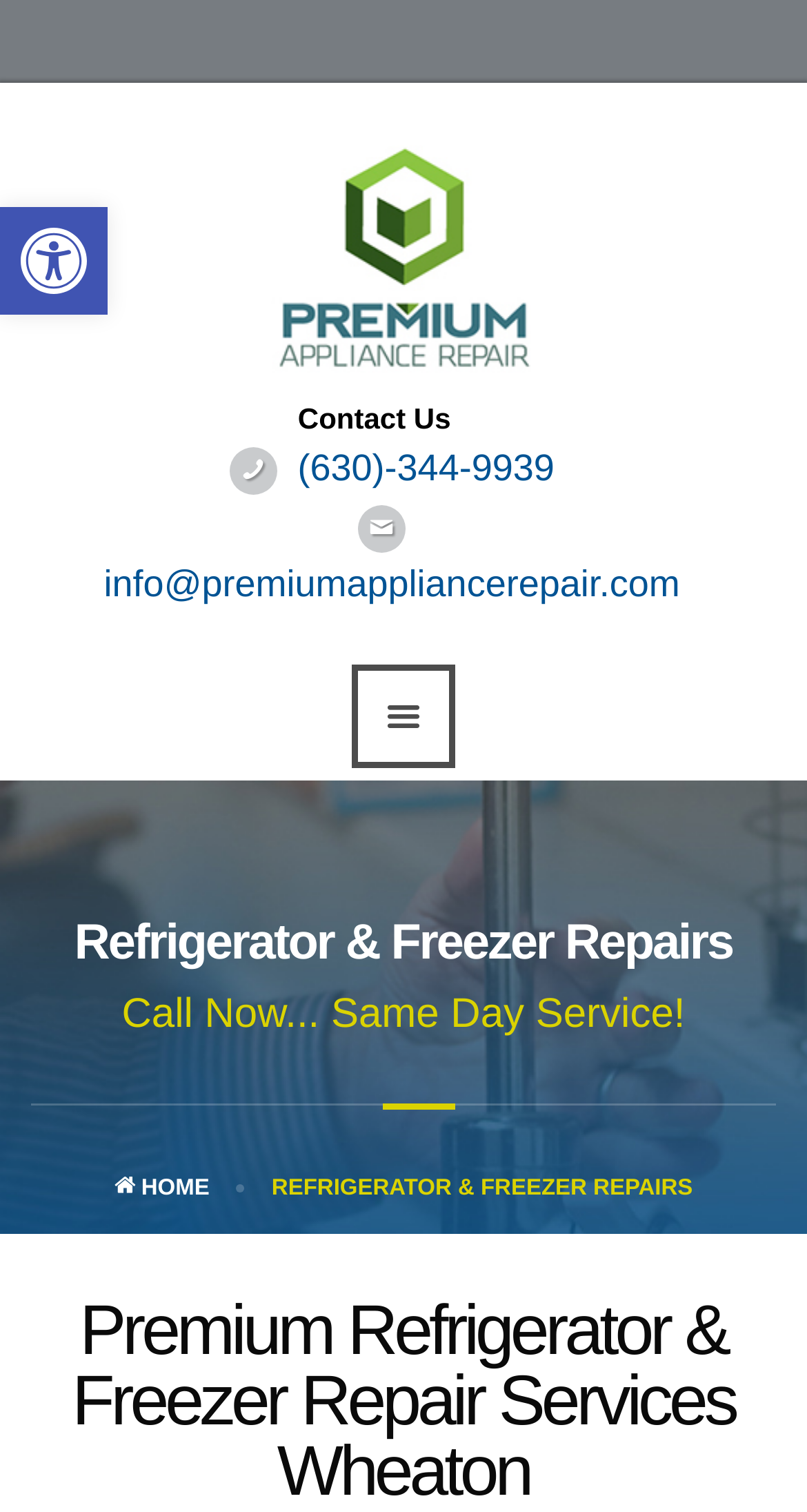Explain the contents of the webpage comprehensively.

The webpage is about refrigerator, ice maker, and freezer repair services in Wheaton. At the top left corner, there is a button to open the toolbar accessibility tools, accompanied by a small image. Next to it, there is a link to "Wheaton Appliance Repair" with a corresponding image. 

Below these elements, there are two static text elements, "Contact Us" and the phone number "(630)-344-9939", positioned side by side. To the right of the phone number, there is a link to an email address "info@premiumappliancerepair.com". 

Further down, there is a layout table that occupies most of the page. Within the table, there are three headings. The first heading is "Refrigerator & Freezer Repairs", followed by "Call Now... Same Day Service!" below it. The third heading, "Premium Refrigerator & Freezer Repair Services Wheaton", is located at the bottom of the table.

At the bottom of the page, there are two more elements. On the left, there is a link with a home icon, and on the right, there is a static text "REFRIGERATOR & FREEZER REPAIRS".